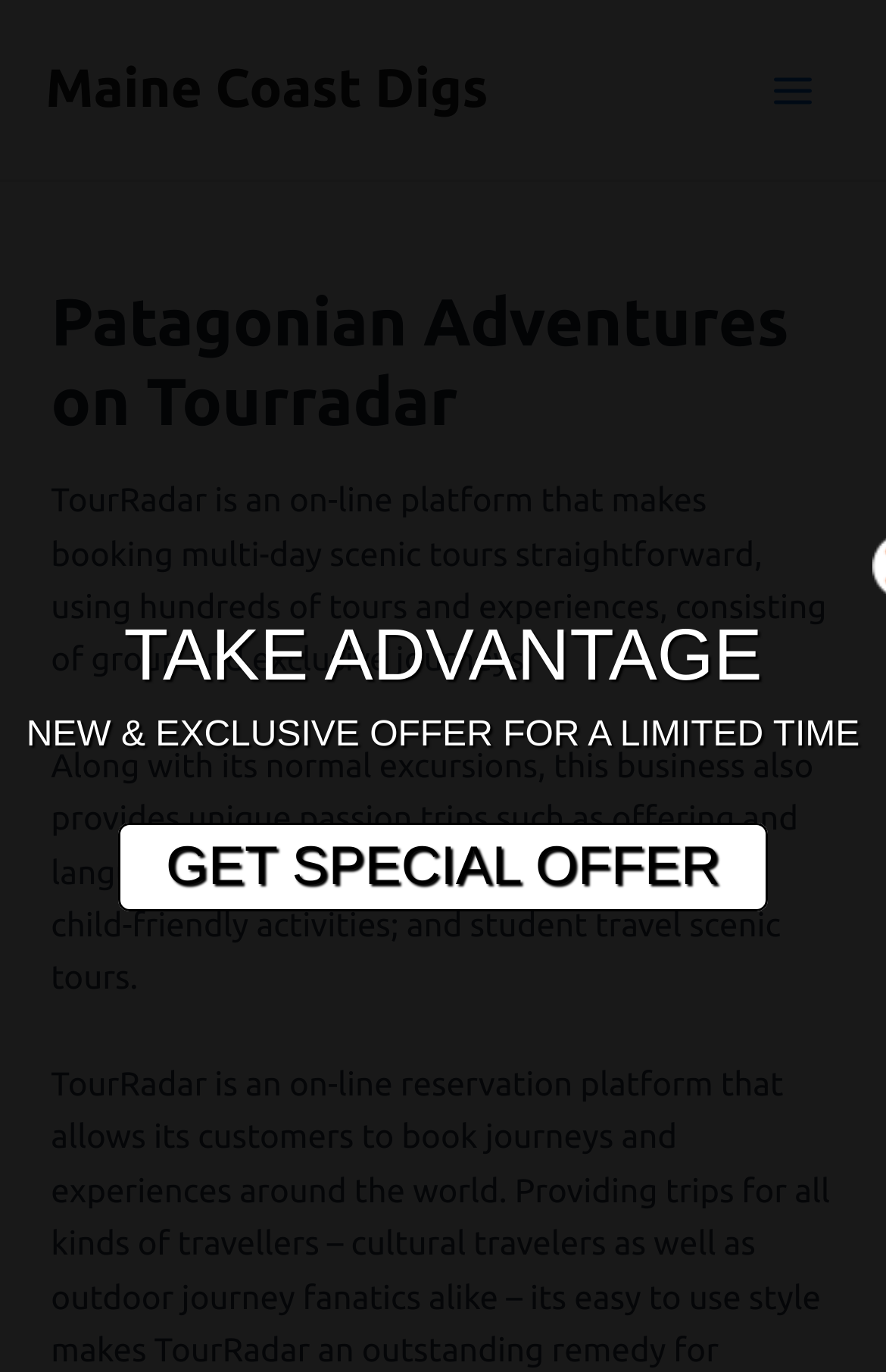Please answer the following query using a single word or phrase: 
What is the name of the platform for booking scenic tours?

TourRadar